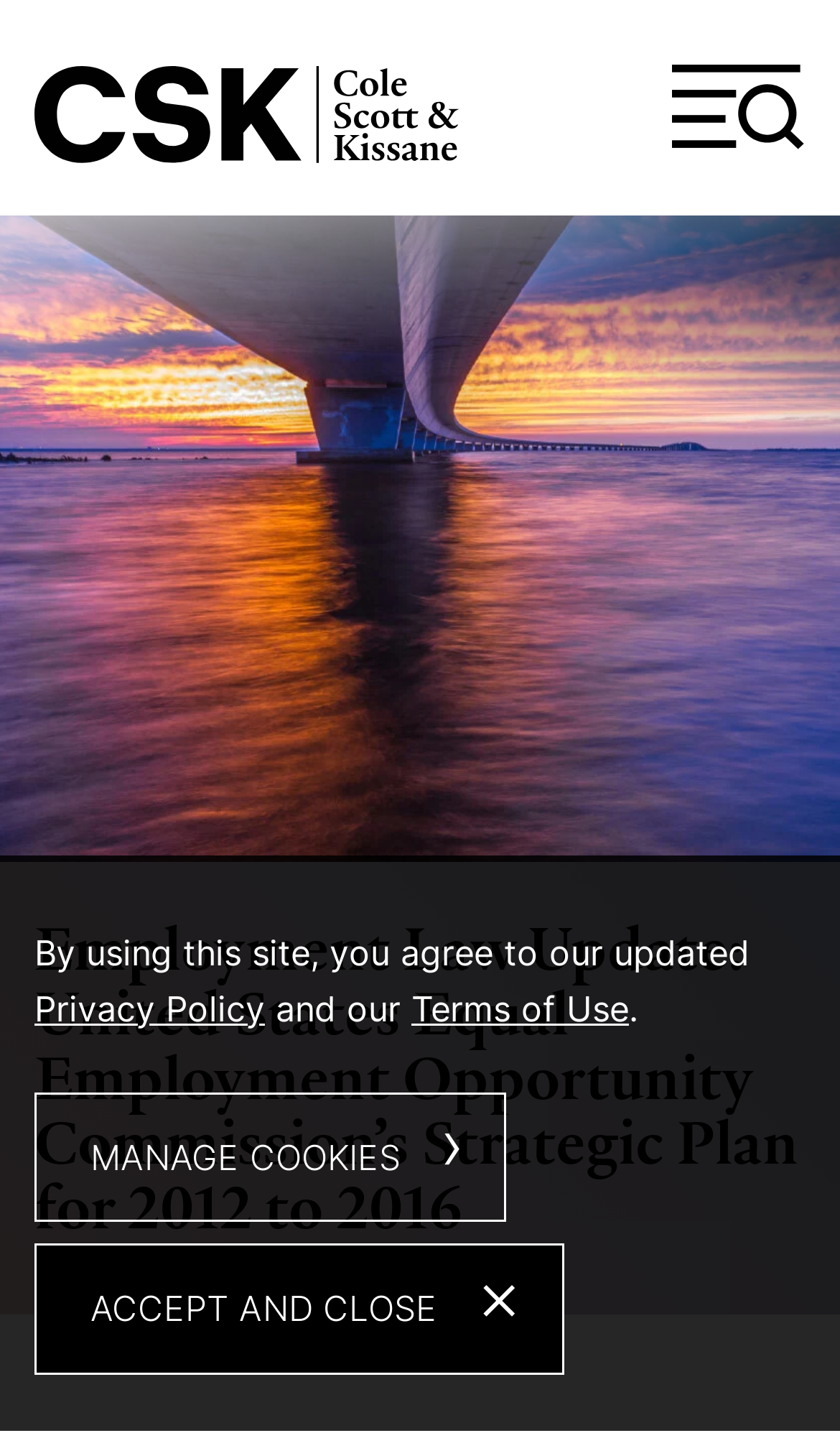Please locate the bounding box coordinates of the element's region that needs to be clicked to follow the instruction: "Click the Menu button". The bounding box coordinates should be provided as four float numbers between 0 and 1, i.e., [left, top, right, bottom].

[0.79, 0.039, 0.969, 0.111]